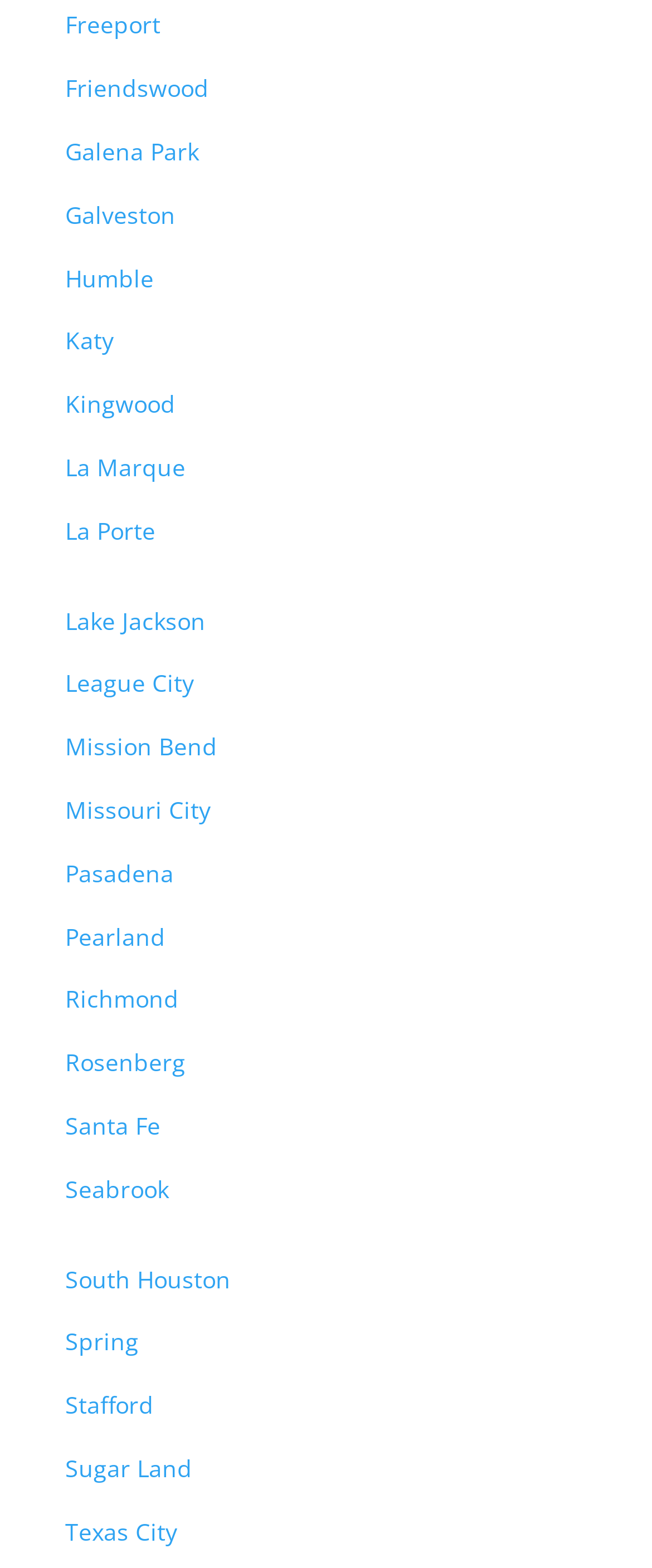Indicate the bounding box coordinates of the clickable region to achieve the following instruction: "explore Katy."

[0.1, 0.207, 0.174, 0.227]